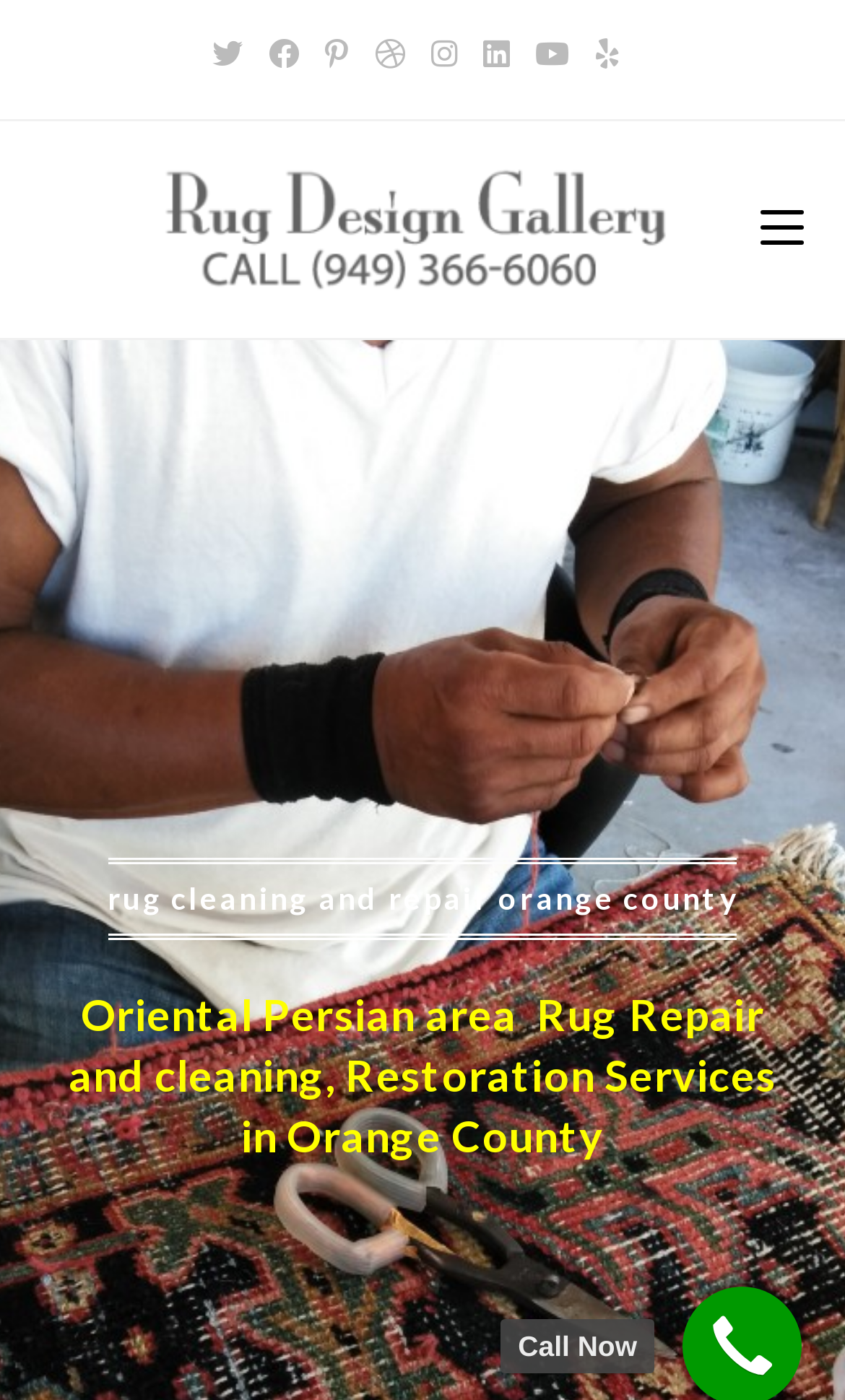Identify the bounding box coordinates necessary to click and complete the given instruction: "Read about Oriental Persian area Rug Repair and cleaning".

[0.076, 0.702, 0.924, 0.832]